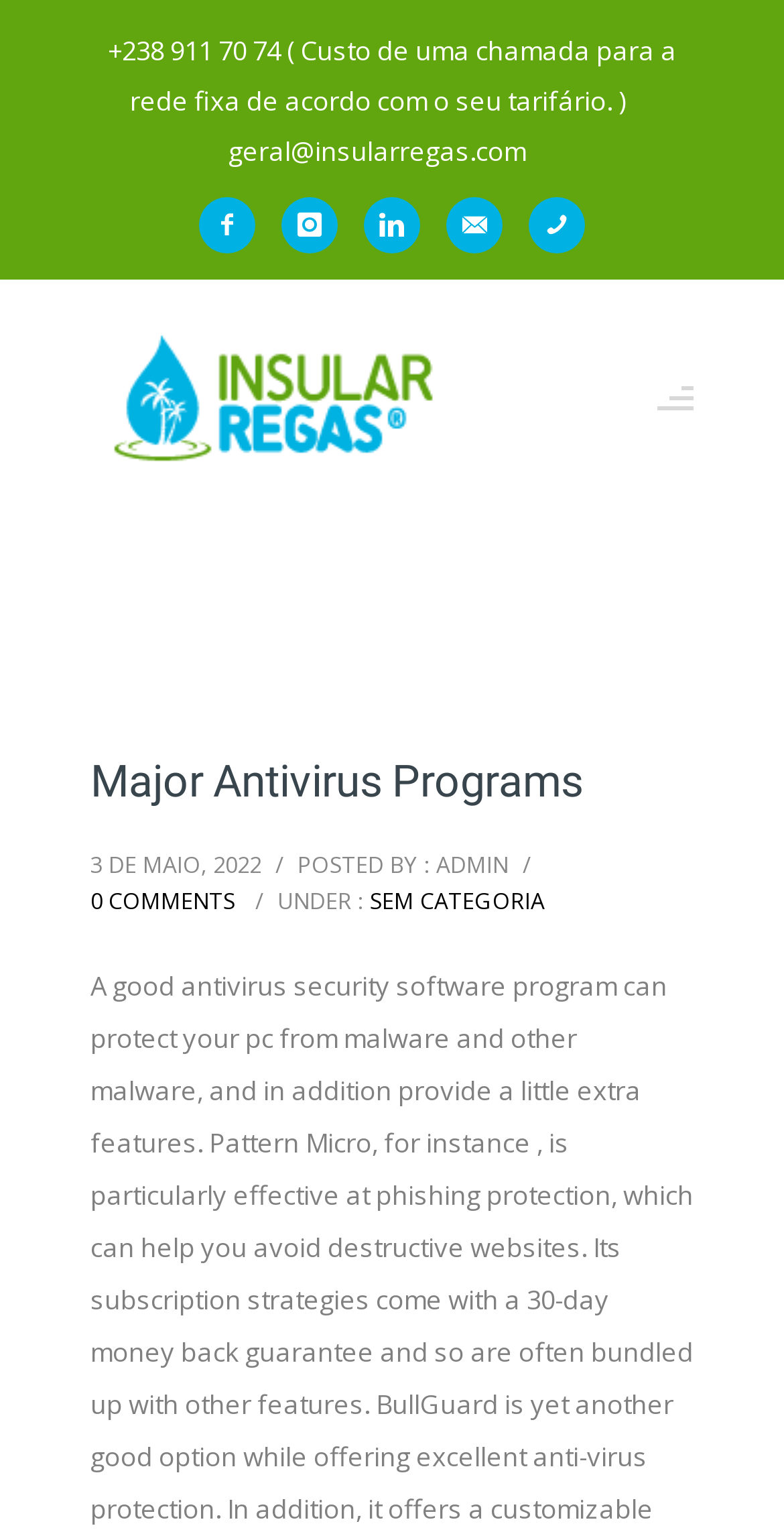Locate the bounding box coordinates of the segment that needs to be clicked to meet this instruction: "click the facebook icon".

[0.254, 0.129, 0.351, 0.165]